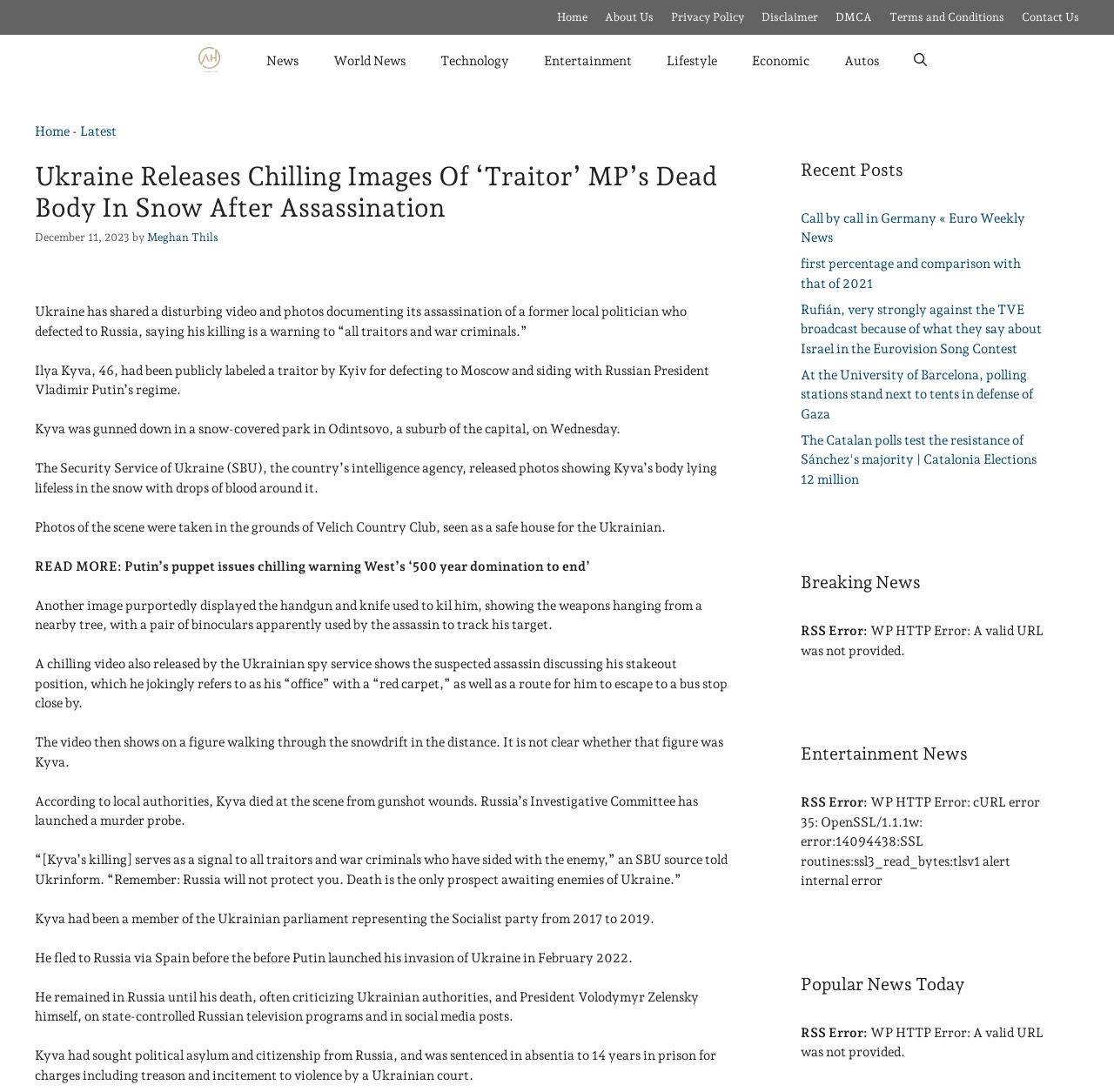Identify the bounding box of the HTML element described here: "Technology". Provide the coordinates as four float numbers between 0 and 1: [left, top, right, bottom].

[0.38, 0.031, 0.473, 0.079]